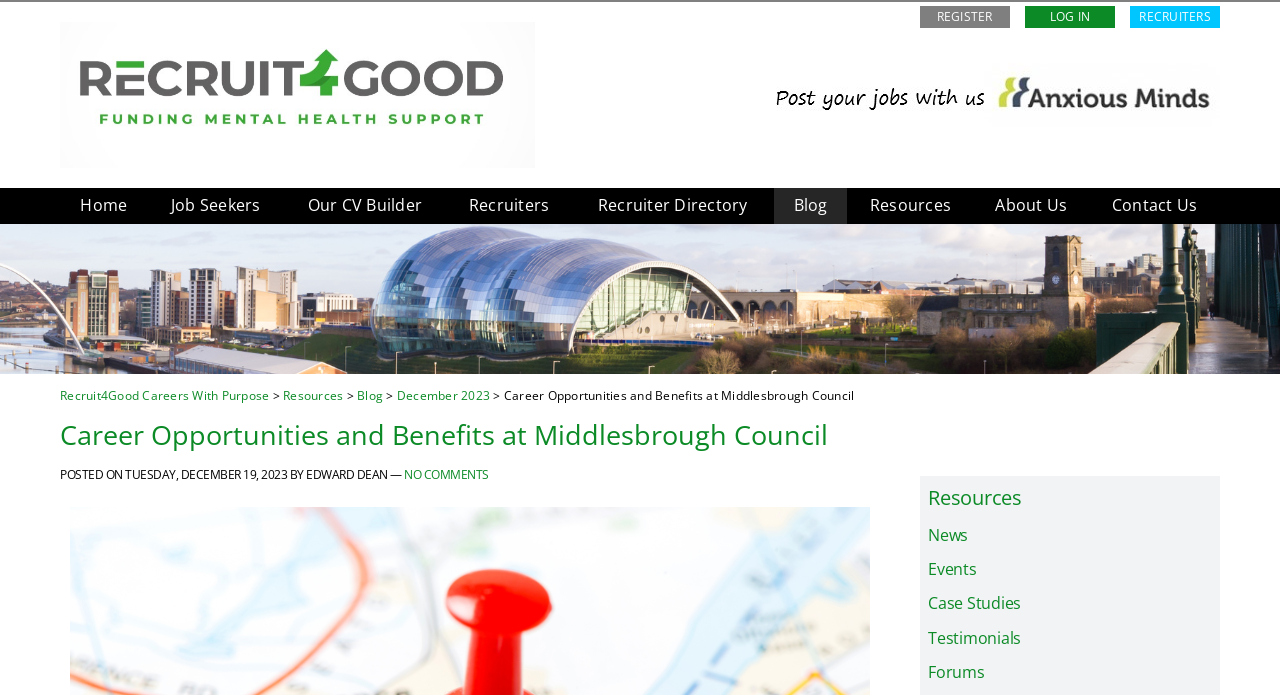Identify the bounding box coordinates for the element that needs to be clicked to fulfill this instruction: "Click on the 'Resources' link". Provide the coordinates in the format of four float numbers between 0 and 1: [left, top, right, bottom].

[0.719, 0.685, 0.953, 0.746]